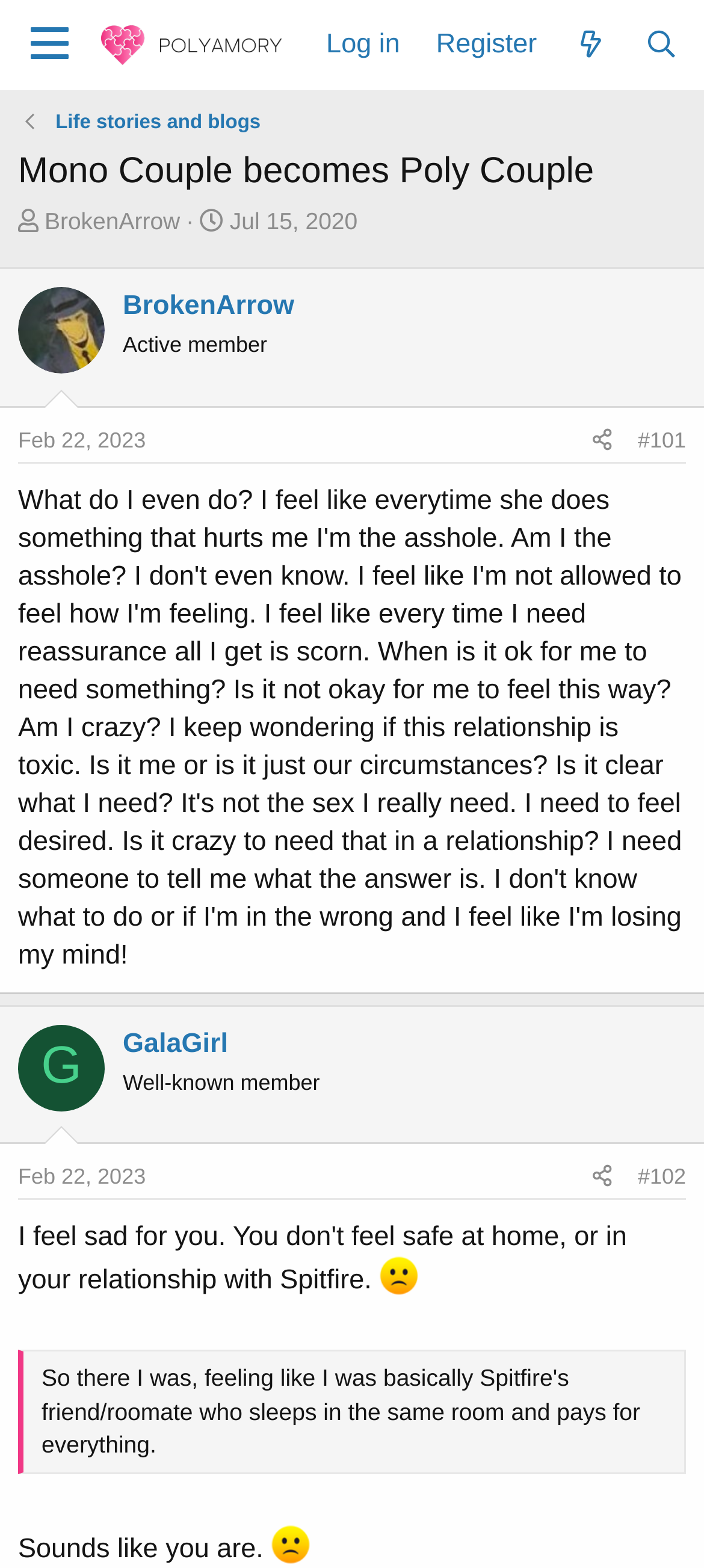Answer the question in a single word or phrase:
What is the date of the first post?

Jul 15, 2020